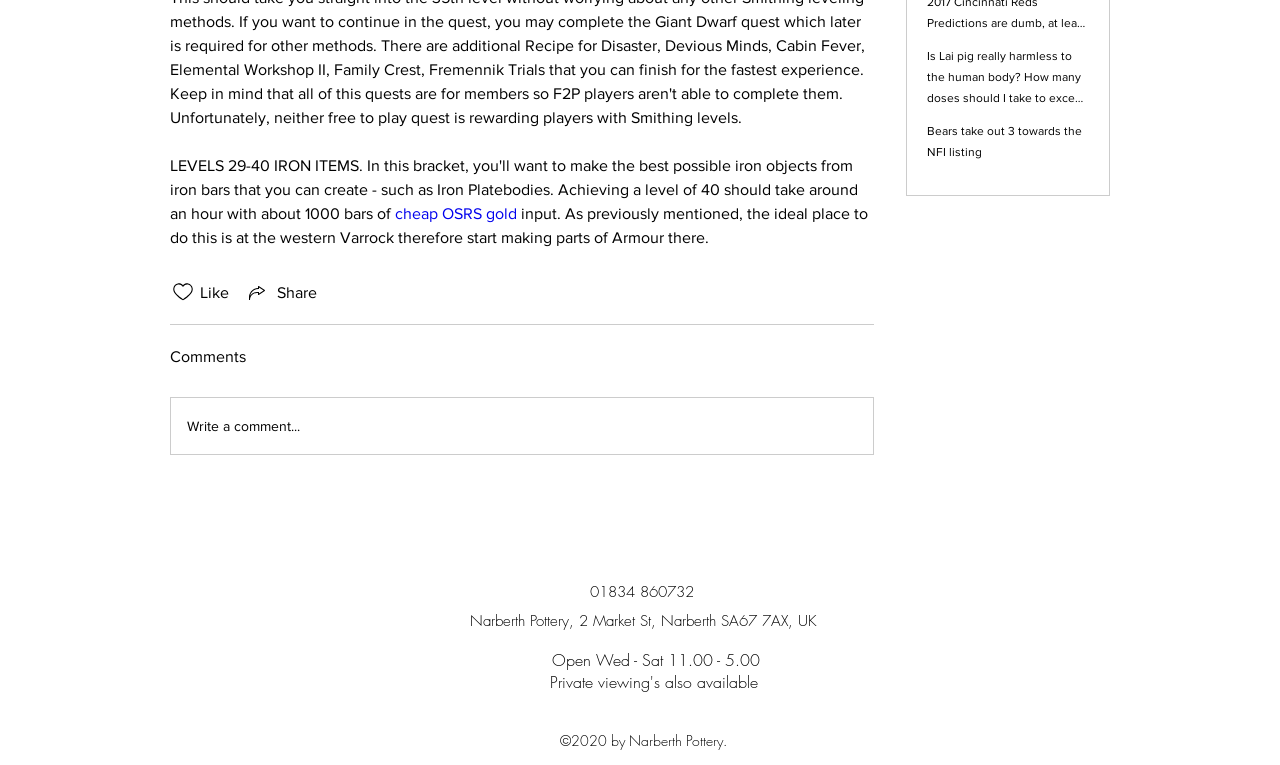Identify the bounding box for the described UI element. Provide the coordinates in (top-left x, top-left y, bottom-right x, bottom-right y) format with values ranging from 0 to 1: parent_node: Like aria-label="Likes icon unchecked"

[0.133, 0.366, 0.153, 0.398]